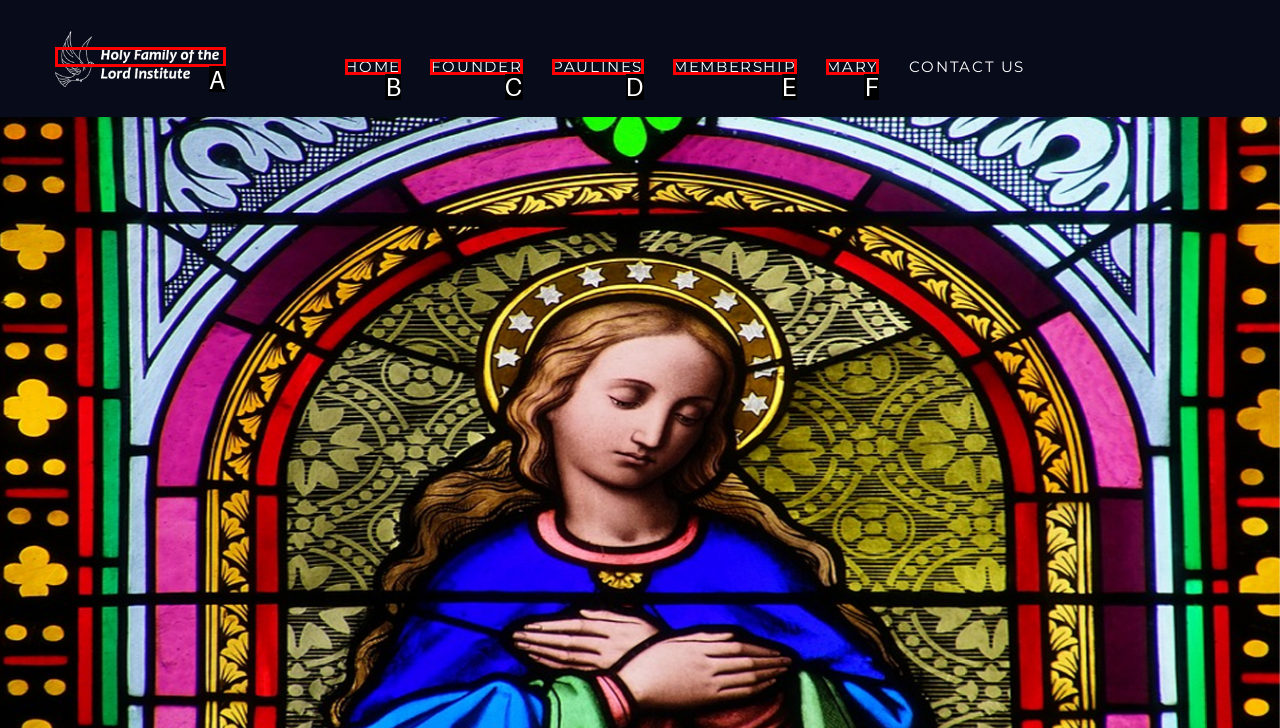Identify the matching UI element based on the description: Pumpkin Season
Reply with the letter from the available choices.

None